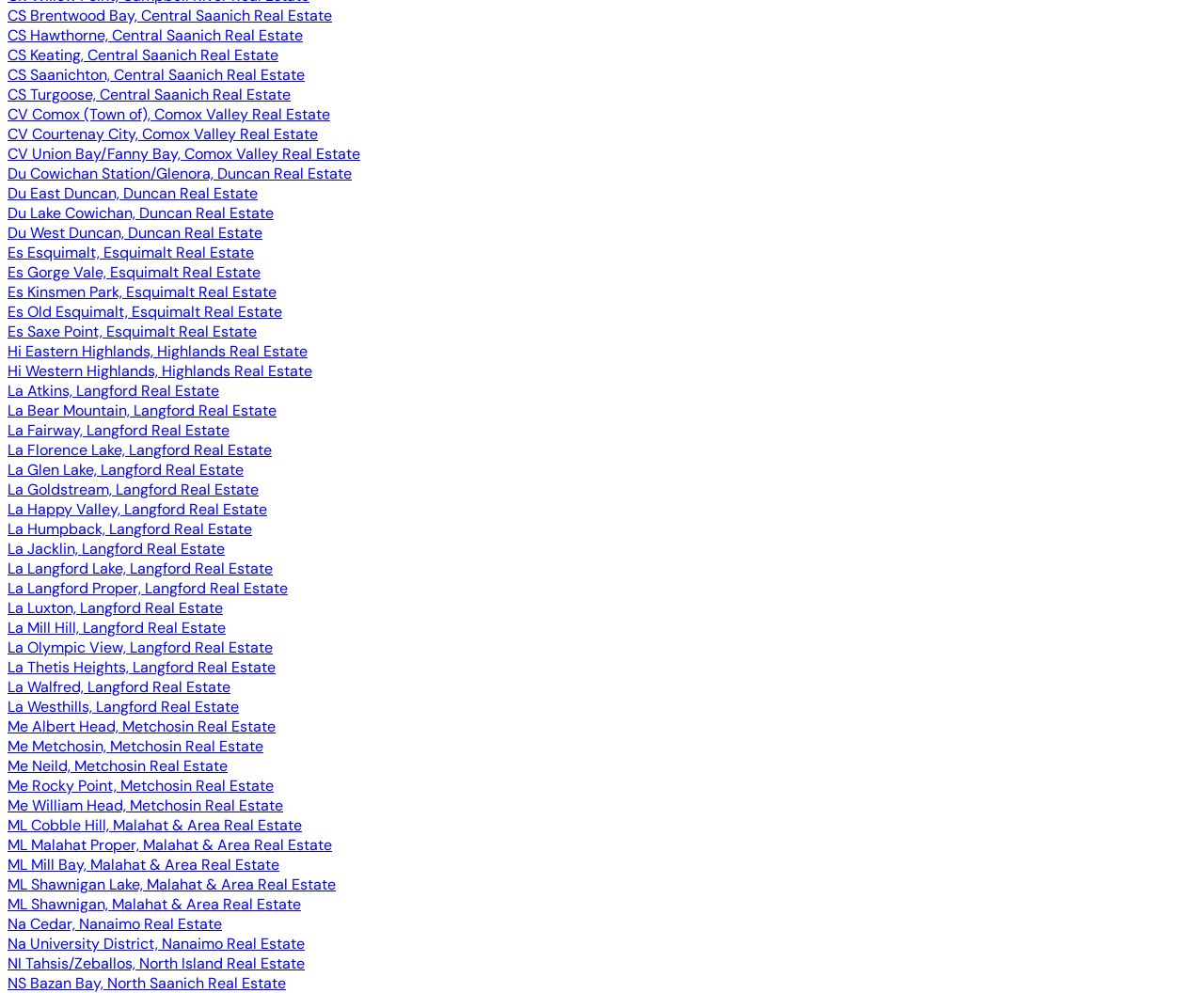Identify the bounding box coordinates for the region of the element that should be clicked to carry out the instruction: "Browse La Langford Lake, Langford Real Estate". The bounding box coordinates should be four float numbers between 0 and 1, i.e., [left, top, right, bottom].

[0.006, 0.562, 0.227, 0.582]